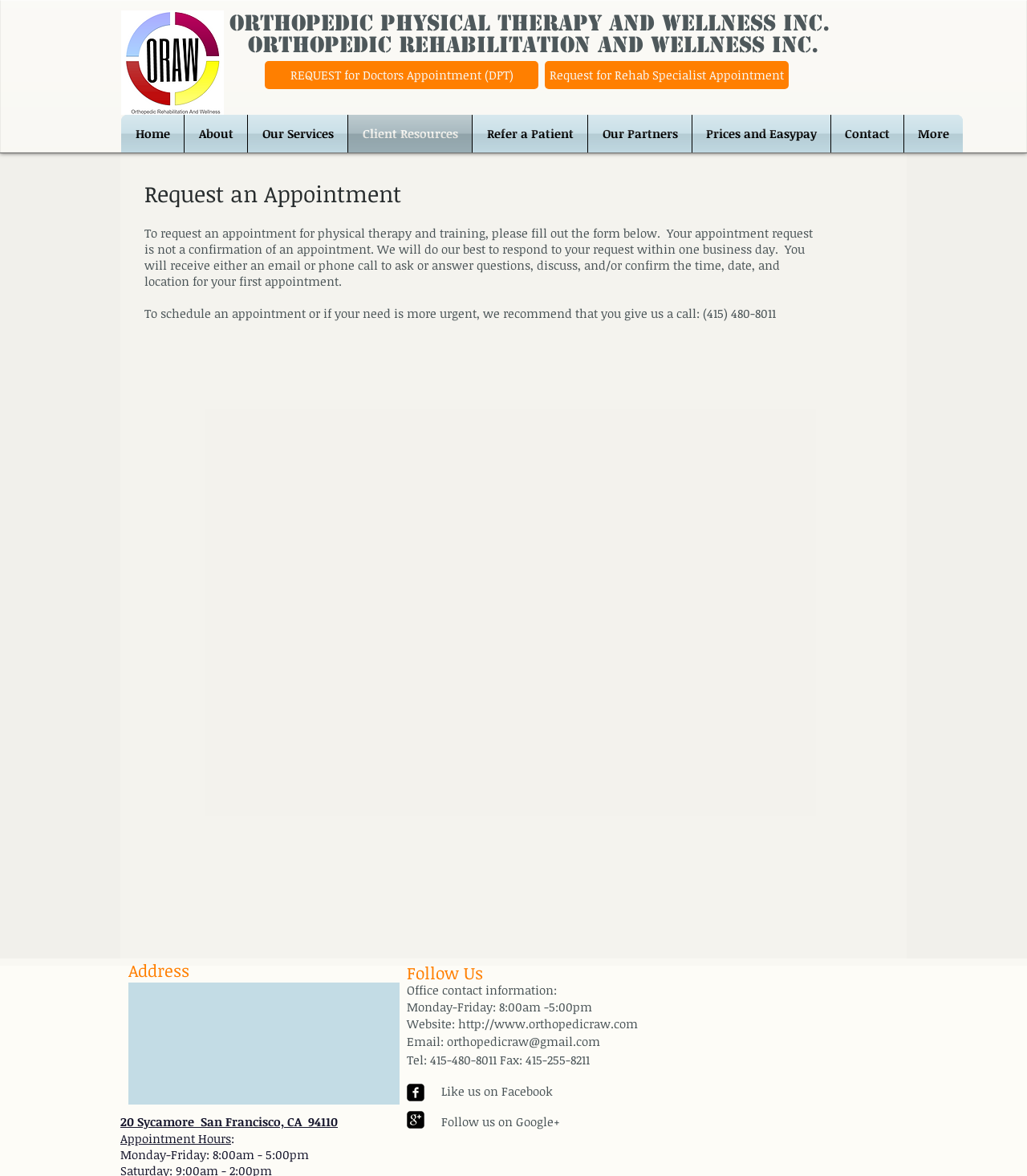Determine the bounding box coordinates of the region to click in order to accomplish the following instruction: "Follow us on Google+". Provide the coordinates as four float numbers between 0 and 1, specifically [left, top, right, bottom].

[0.43, 0.947, 0.545, 0.961]